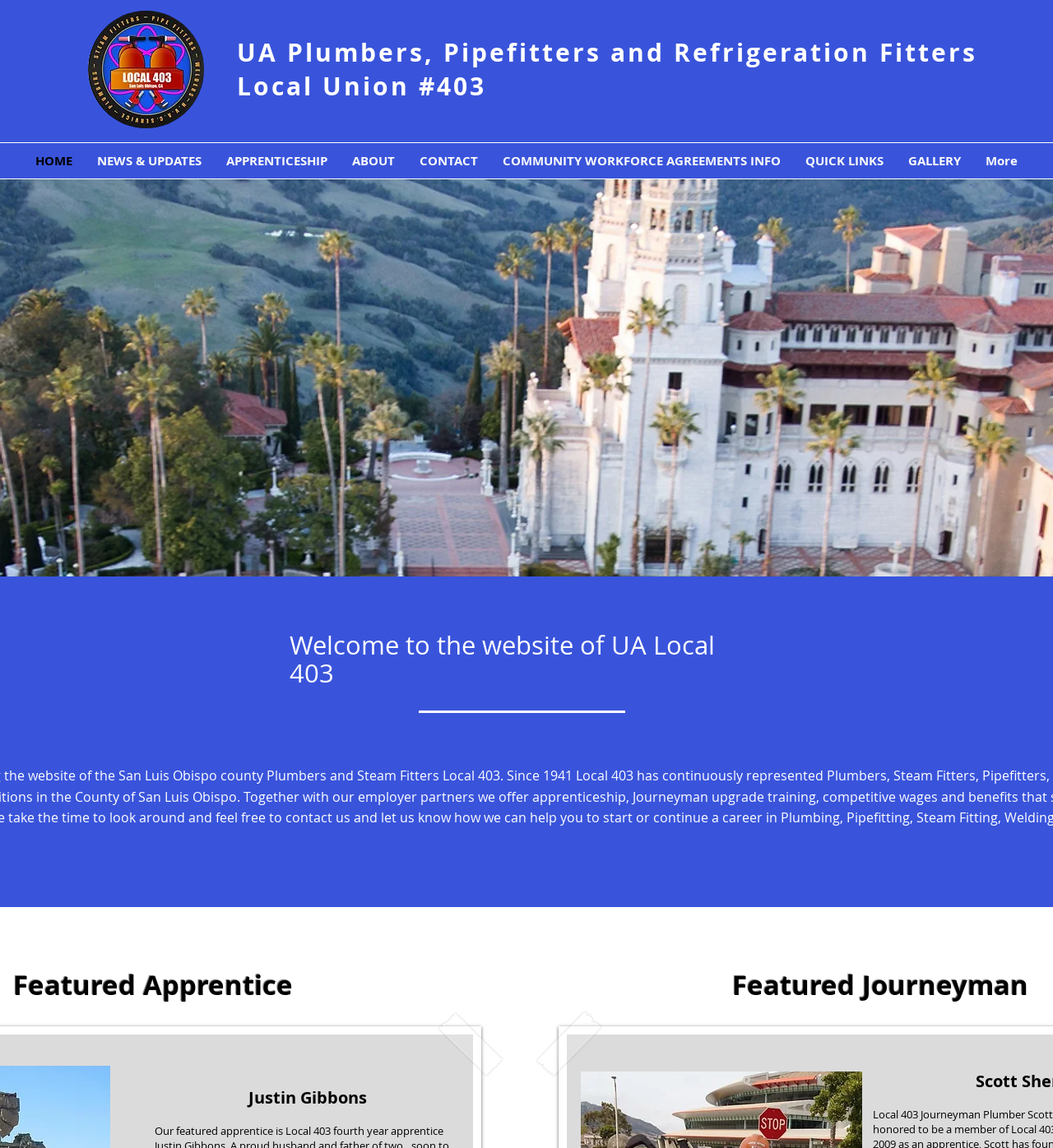What is the logo image filename?
Please provide a single word or phrase based on the screenshot.

U.A. Local 403 logo.jpg